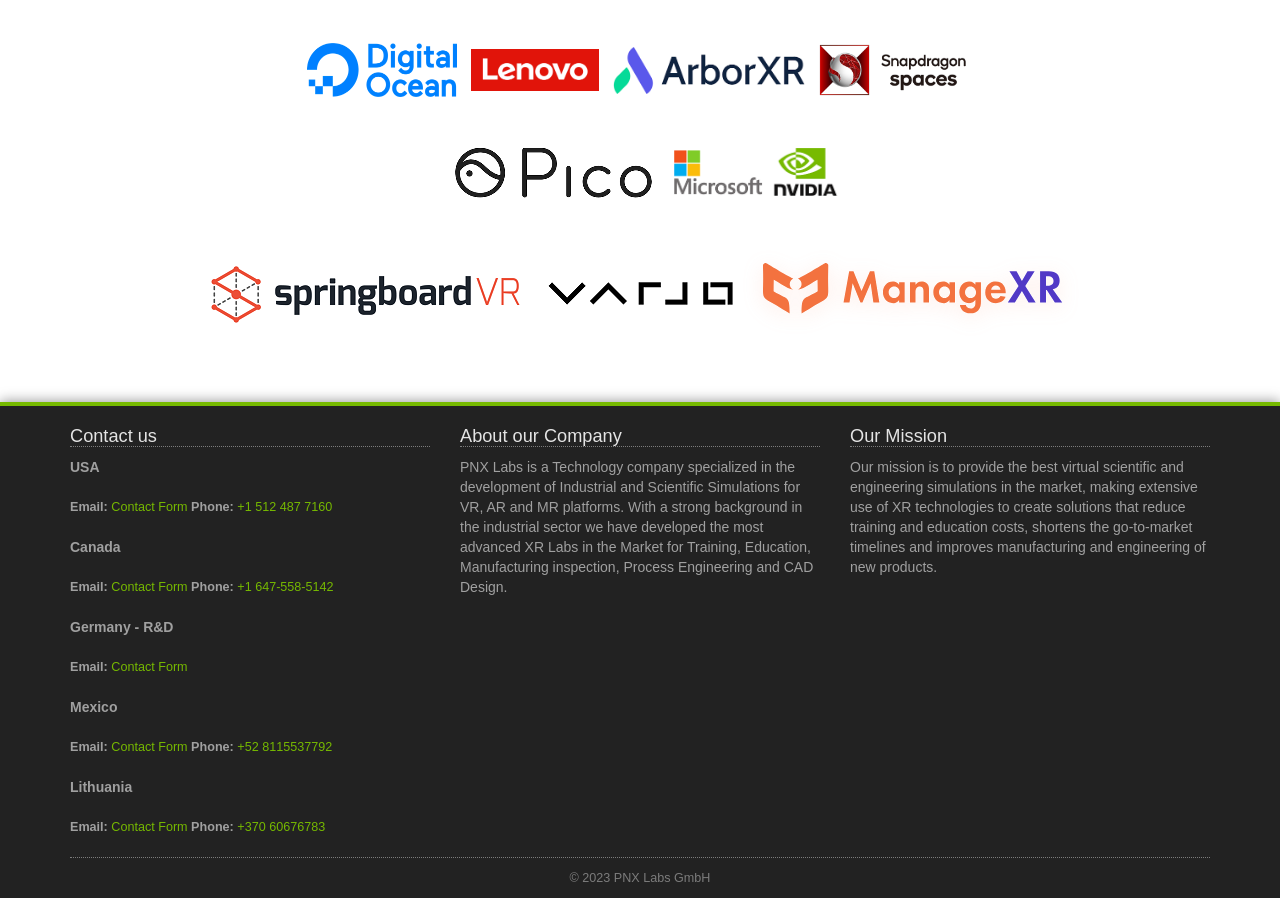Please provide the bounding box coordinates for the element that needs to be clicked to perform the instruction: "Follow the 'Shan Women’s Action Network celebrates its Silver Jubilee' link". The coordinates must consist of four float numbers between 0 and 1, formatted as [left, top, right, bottom].

None